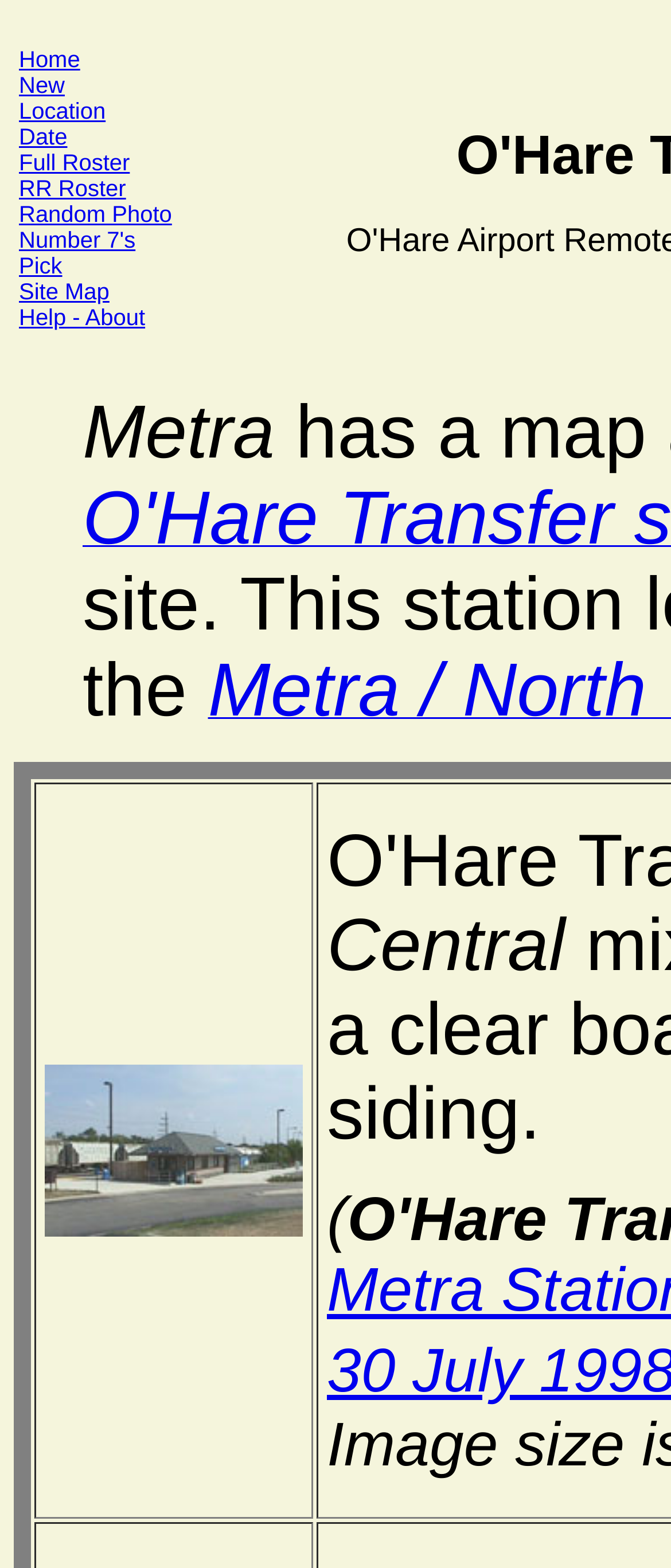Locate the bounding box coordinates of the clickable region necessary to complete the following instruction: "visit Site Map". Provide the coordinates in the format of four float numbers between 0 and 1, i.e., [left, top, right, bottom].

[0.028, 0.178, 0.163, 0.194]